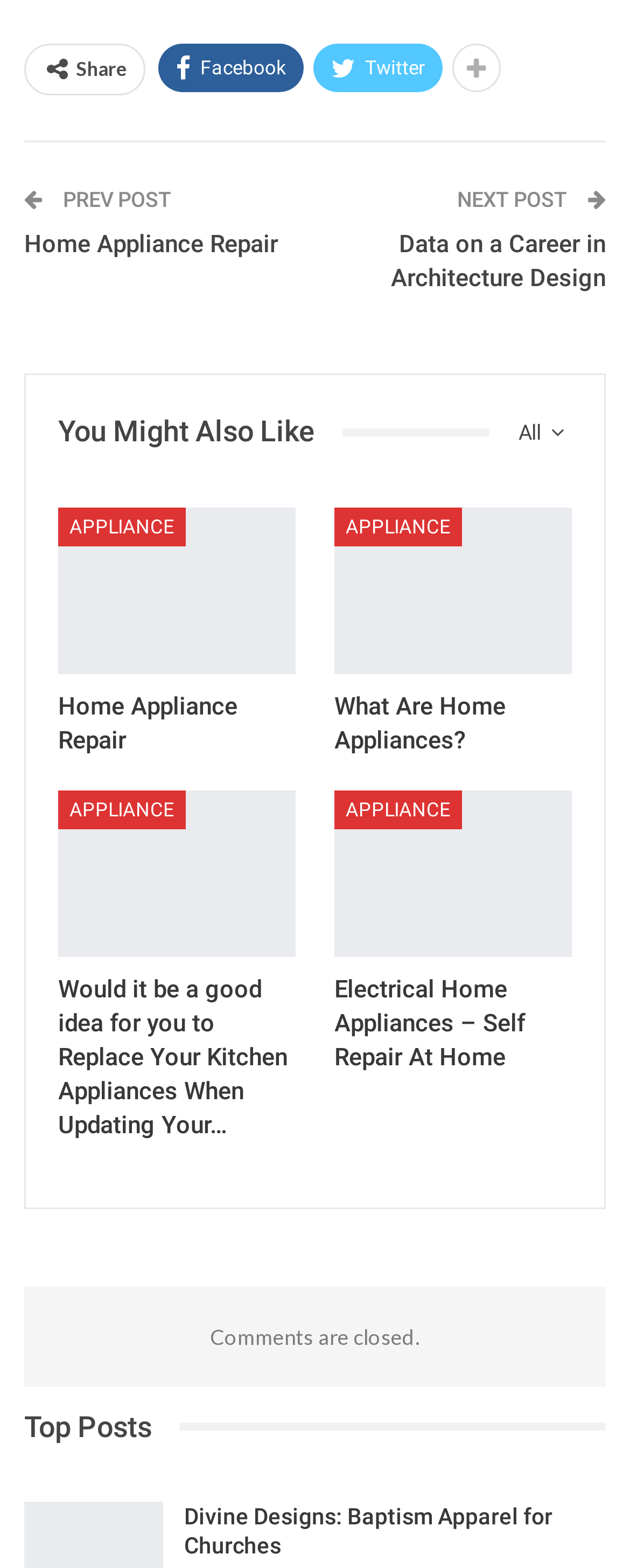Locate the bounding box coordinates for the element described below: "Home Appliance Repair". The coordinates must be four float values between 0 and 1, formatted as [left, top, right, bottom].

[0.092, 0.441, 0.377, 0.481]